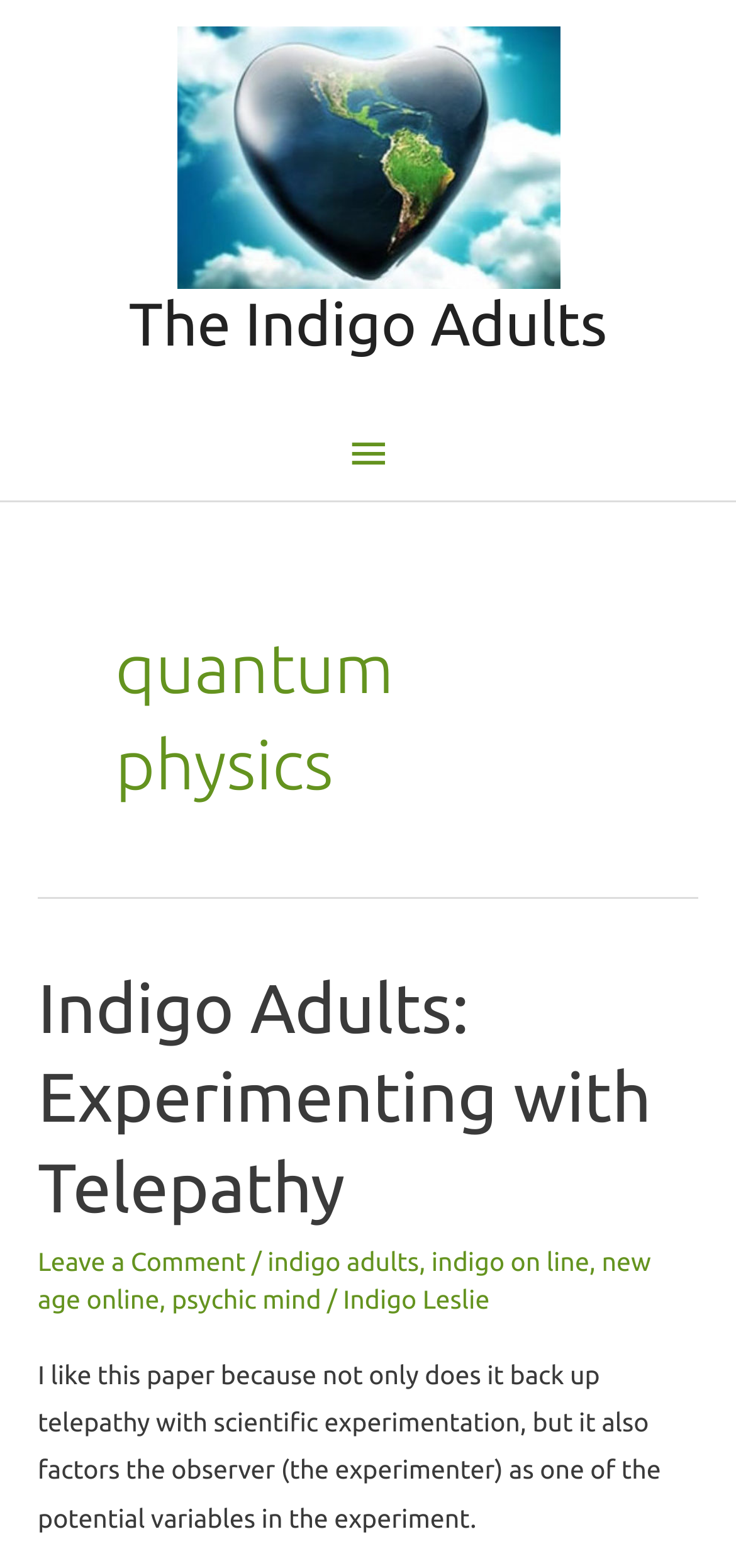Analyze the image and provide a detailed answer to the question: What is the topic of the article?

The topic of the article can be inferred from the subheading 'Indigo Adults: Experimenting with Telepathy' and the content of the article, which discusses the experimentation of telepathy.